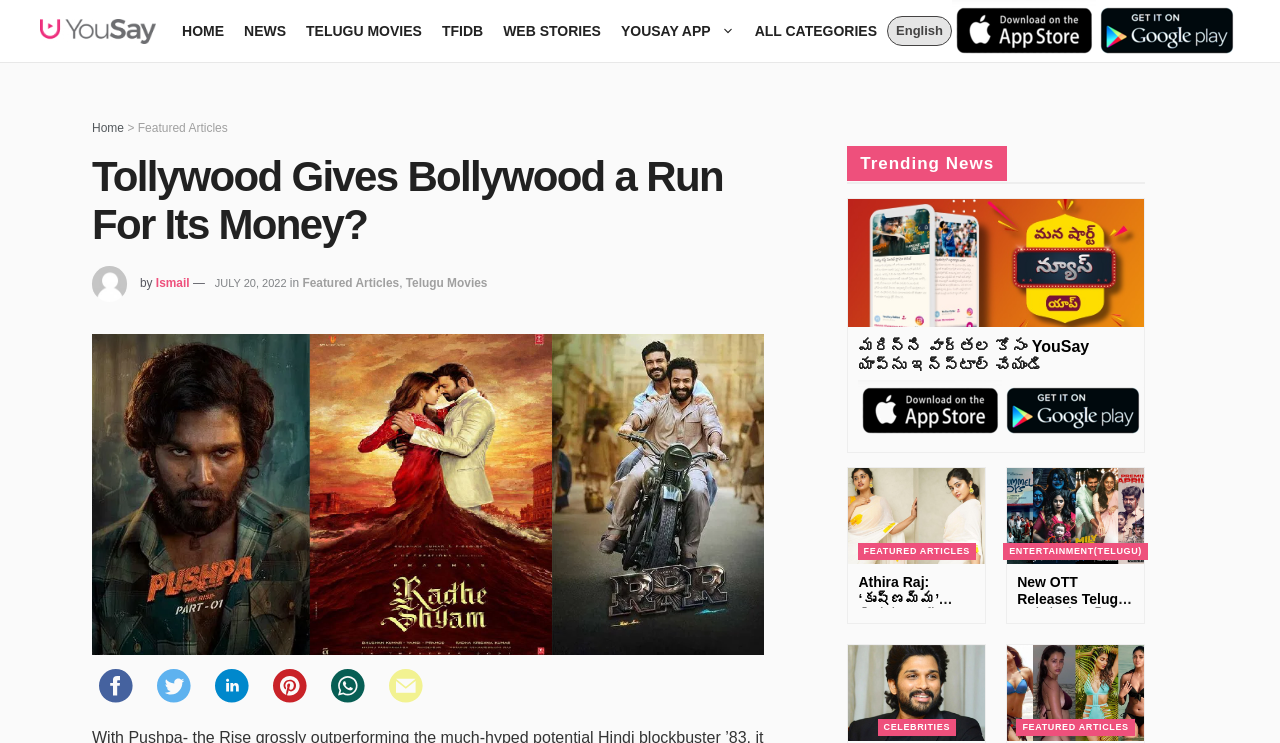What is the name of the website?
Please provide a single word or phrase as your answer based on the screenshot.

YouSay Telugu